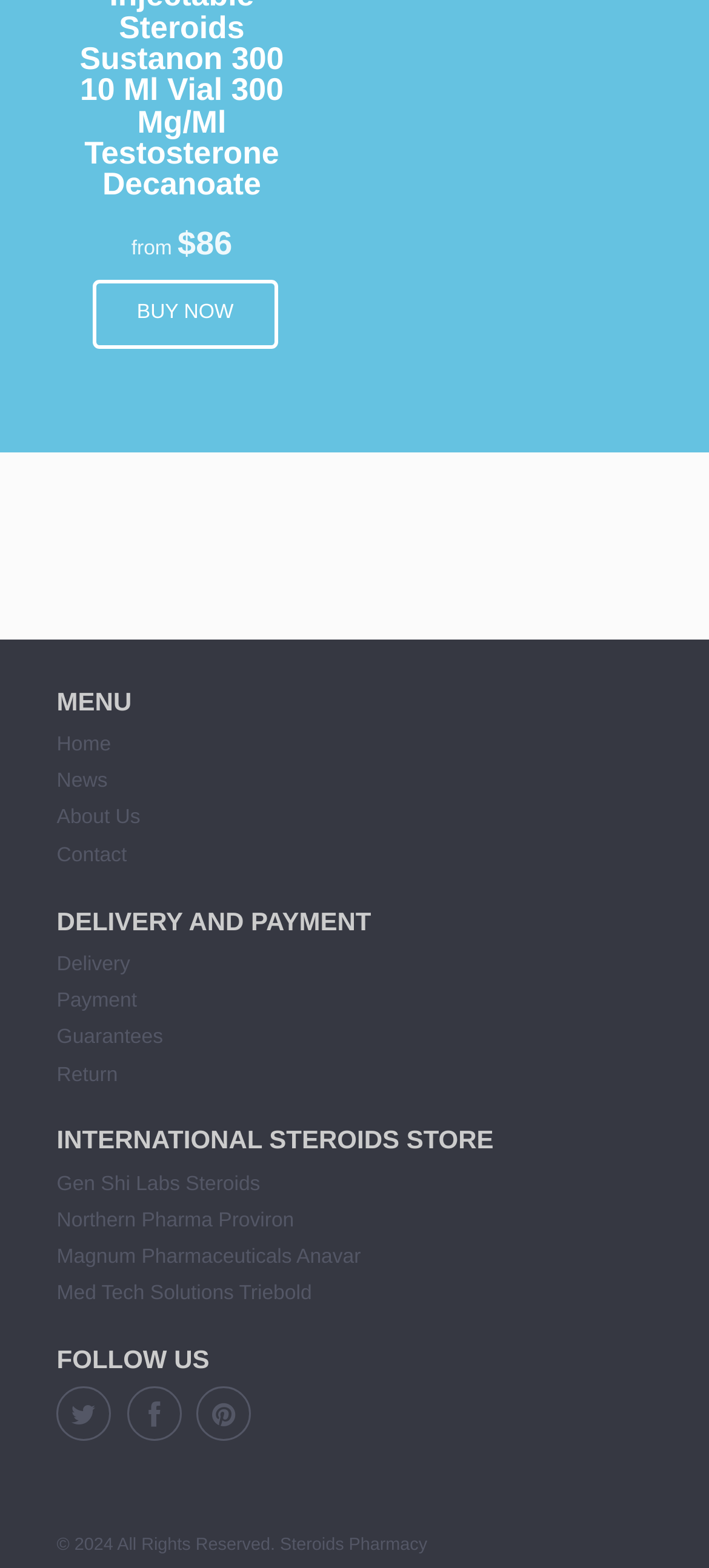Find the bounding box coordinates for the element described here: "Med Tech Solutions Triebold".

[0.08, 0.819, 0.44, 0.832]